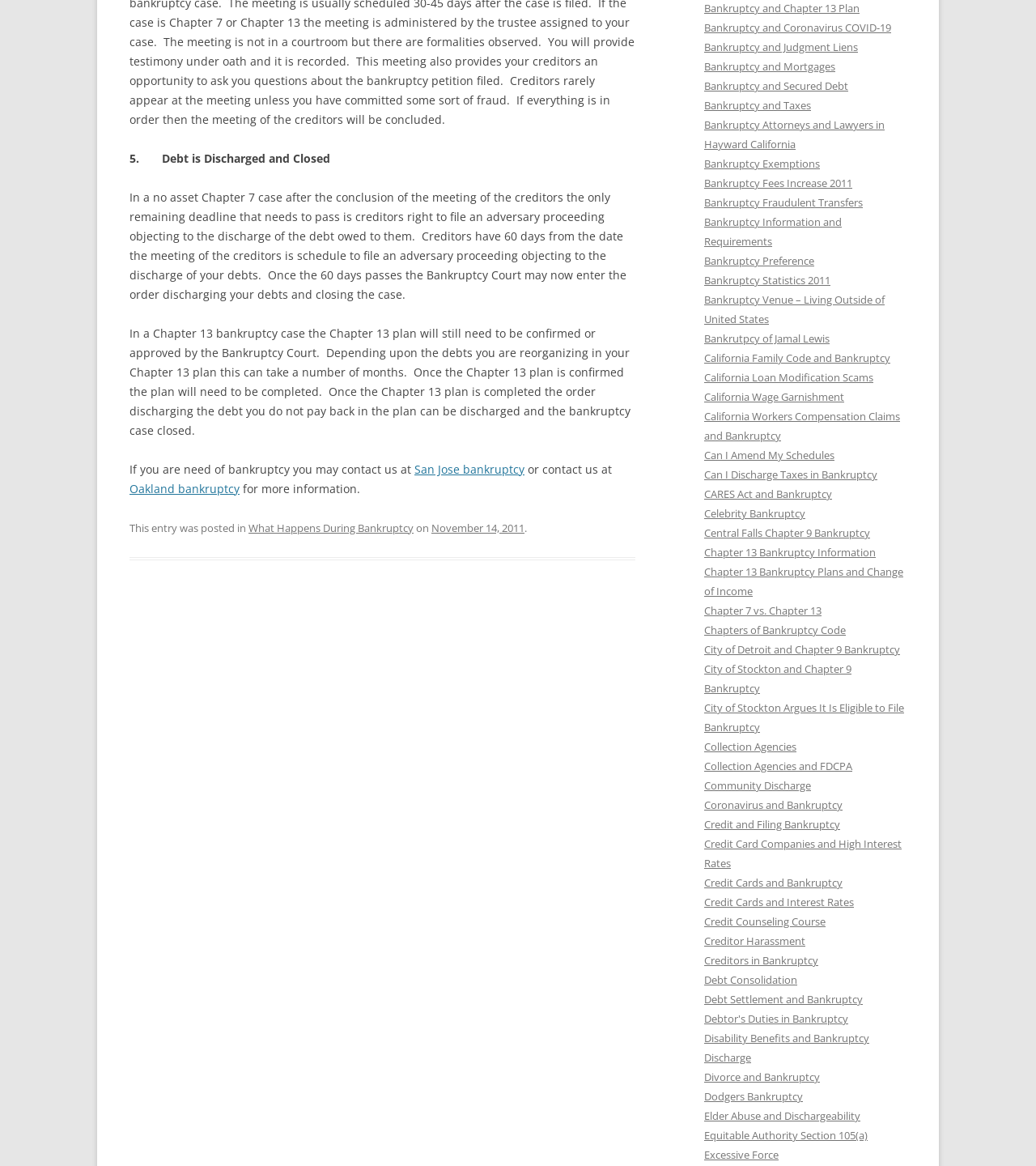Using the webpage screenshot and the element description Discharge, determine the bounding box coordinates. Specify the coordinates in the format (top-left x, top-left y, bottom-right x, bottom-right y) with values ranging from 0 to 1.

[0.68, 0.901, 0.725, 0.913]